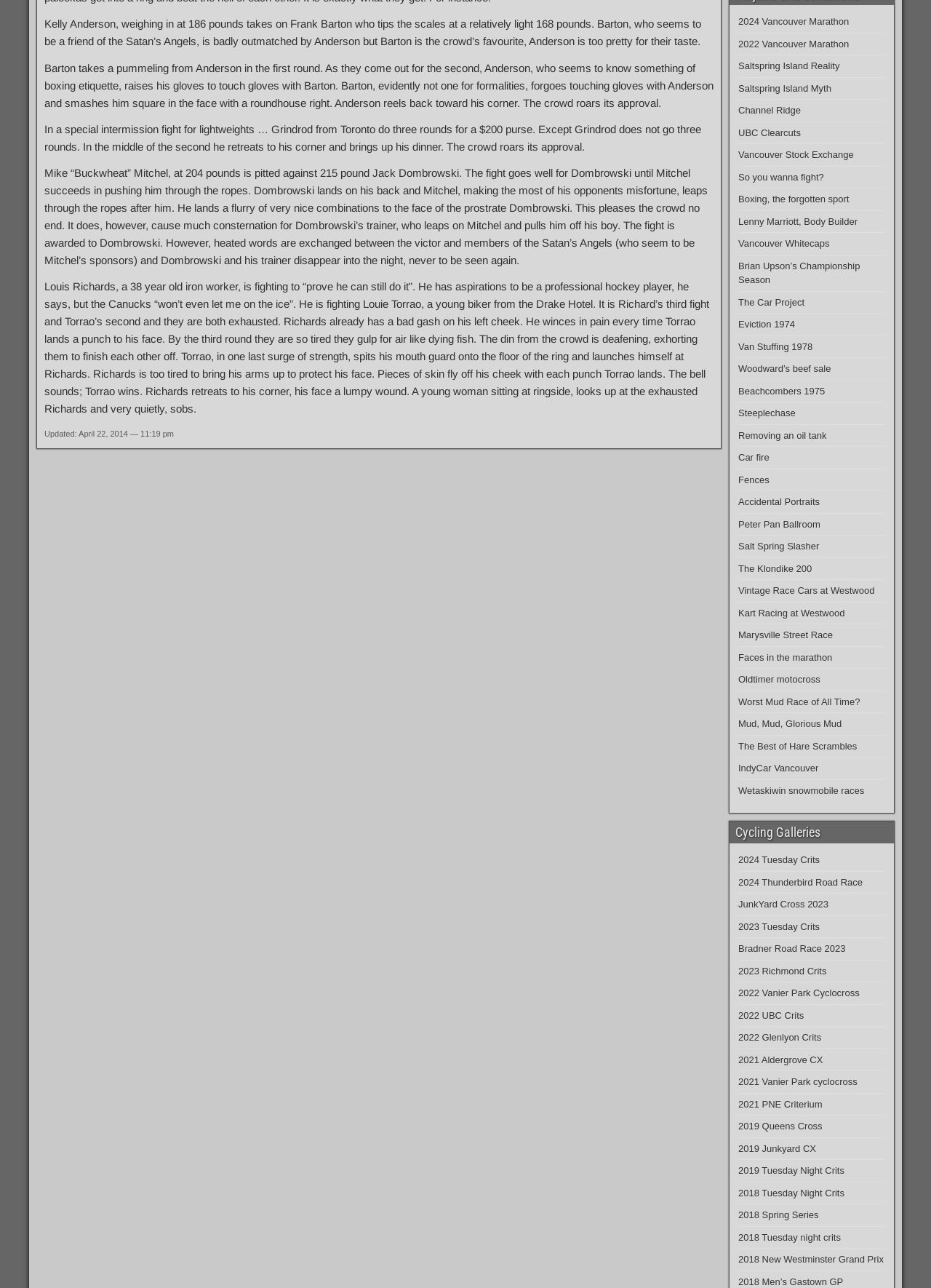Find the bounding box of the UI element described as: "Car fire". The bounding box coordinates should be given as four float values between 0 and 1, i.e., [left, top, right, bottom].

[0.793, 0.351, 0.826, 0.36]